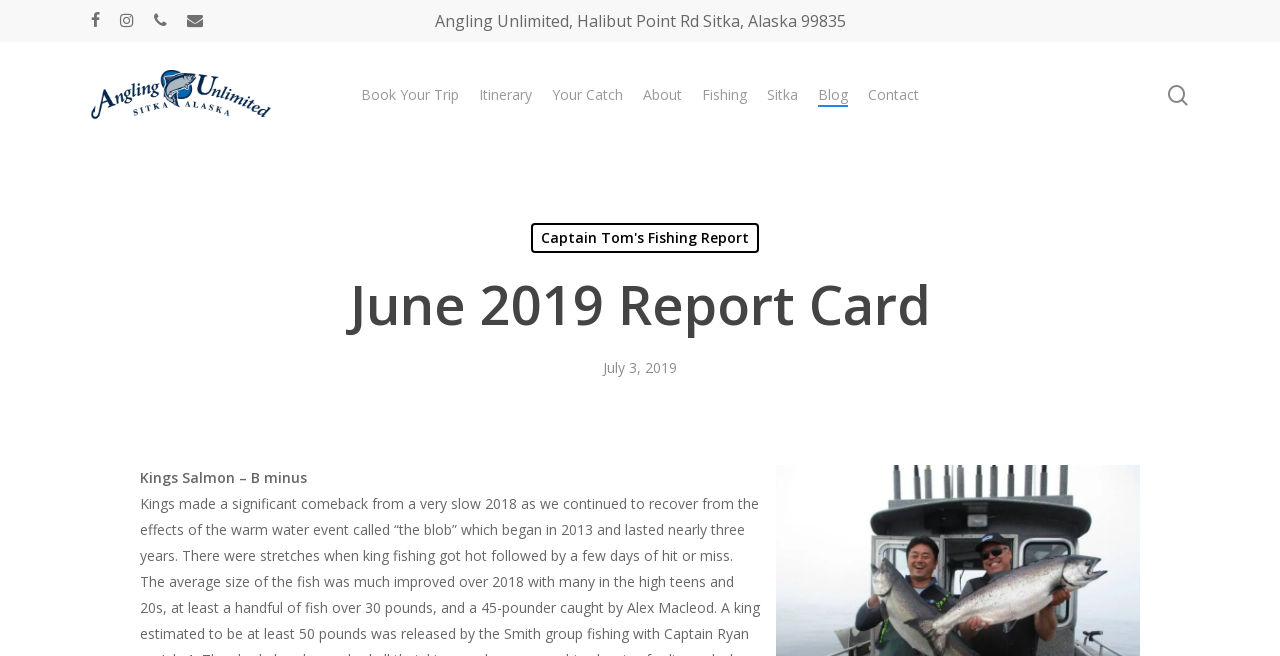What is the date of the current fishing report?
Refer to the image and respond with a one-word or short-phrase answer.

July 3, 2019